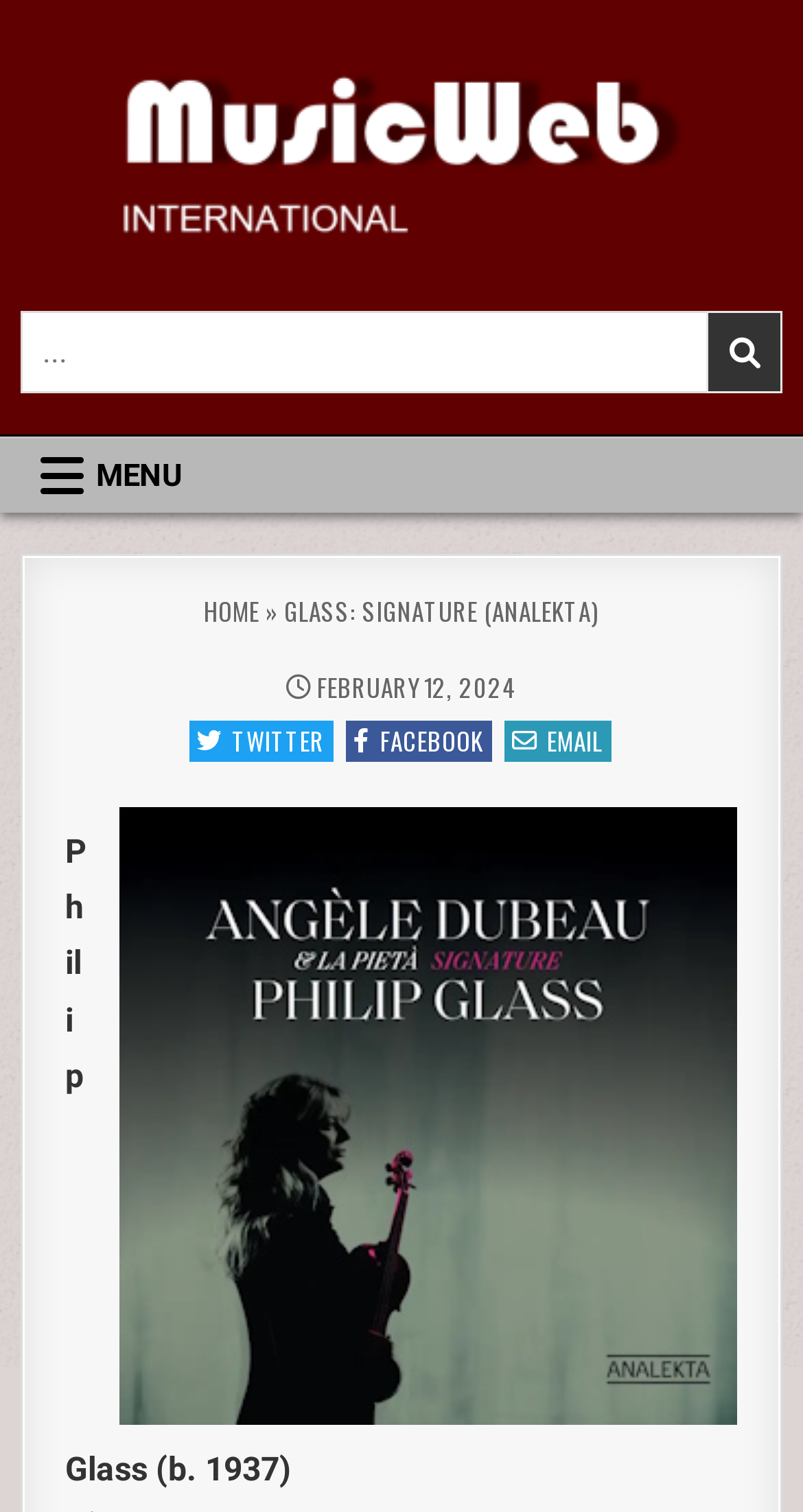Find the bounding box coordinates of the area that needs to be clicked in order to achieve the following instruction: "Open primary menu". The coordinates should be specified as four float numbers between 0 and 1, i.e., [left, top, right, bottom].

[0.025, 0.29, 0.253, 0.339]